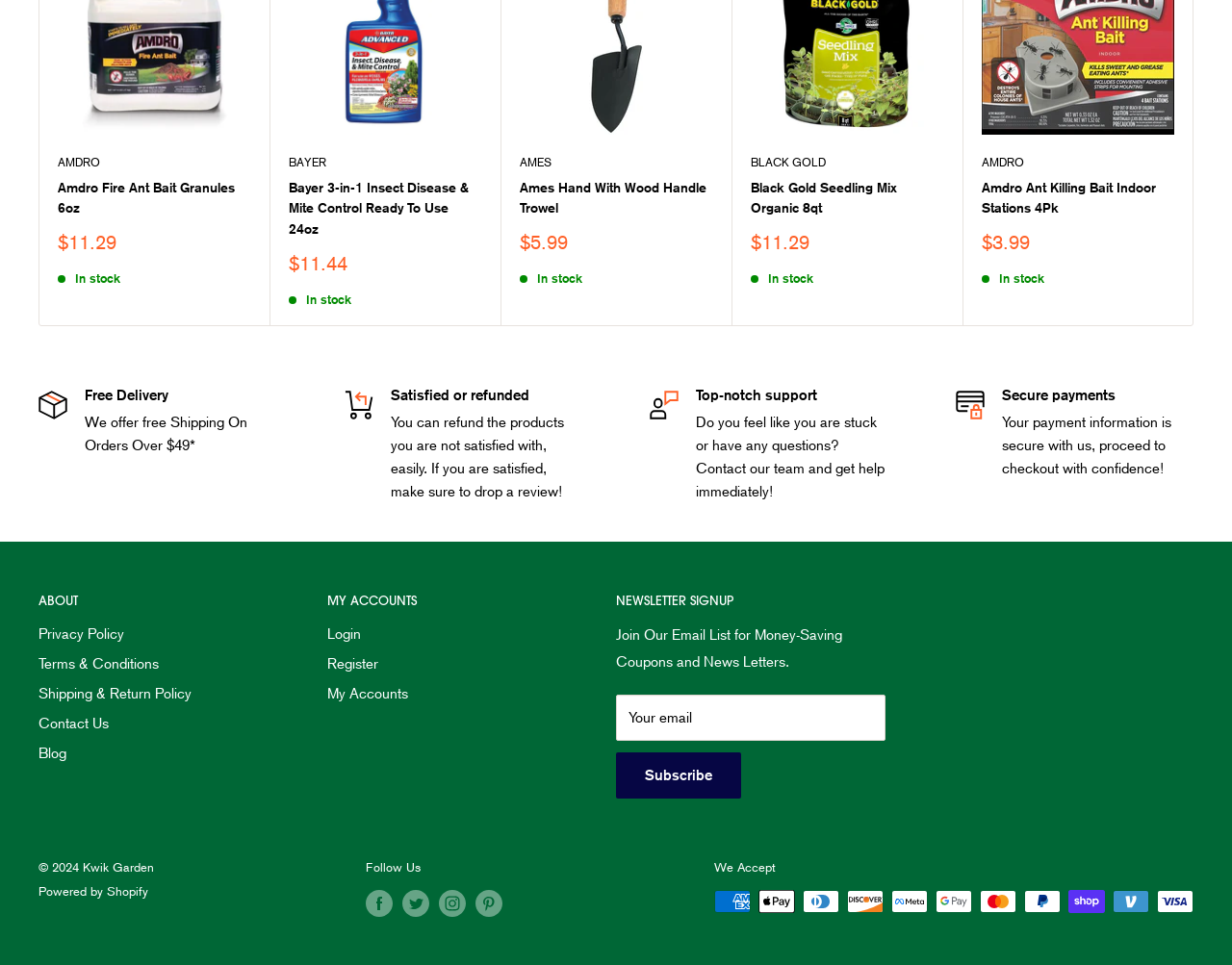Determine the bounding box coordinates of the section to be clicked to follow the instruction: "Click the 'AMDRO' link". The coordinates should be given as four float numbers between 0 and 1, formatted as [left, top, right, bottom].

[0.047, 0.159, 0.203, 0.178]